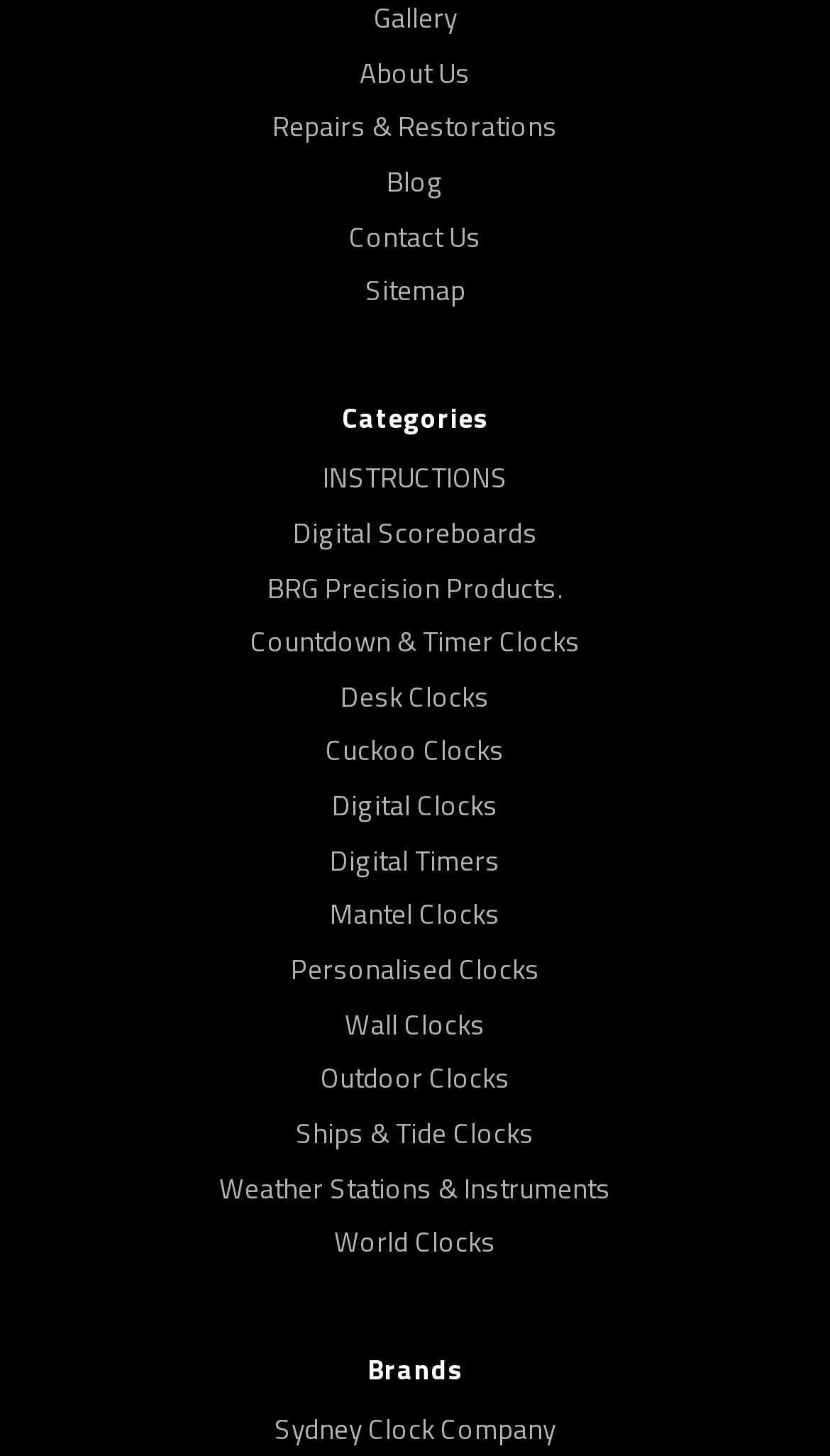Locate the bounding box coordinates of the area that needs to be clicked to fulfill the following instruction: "Filter the reviews". The coordinates should be in the format of four float numbers between 0 and 1, namely [left, top, right, bottom].

None